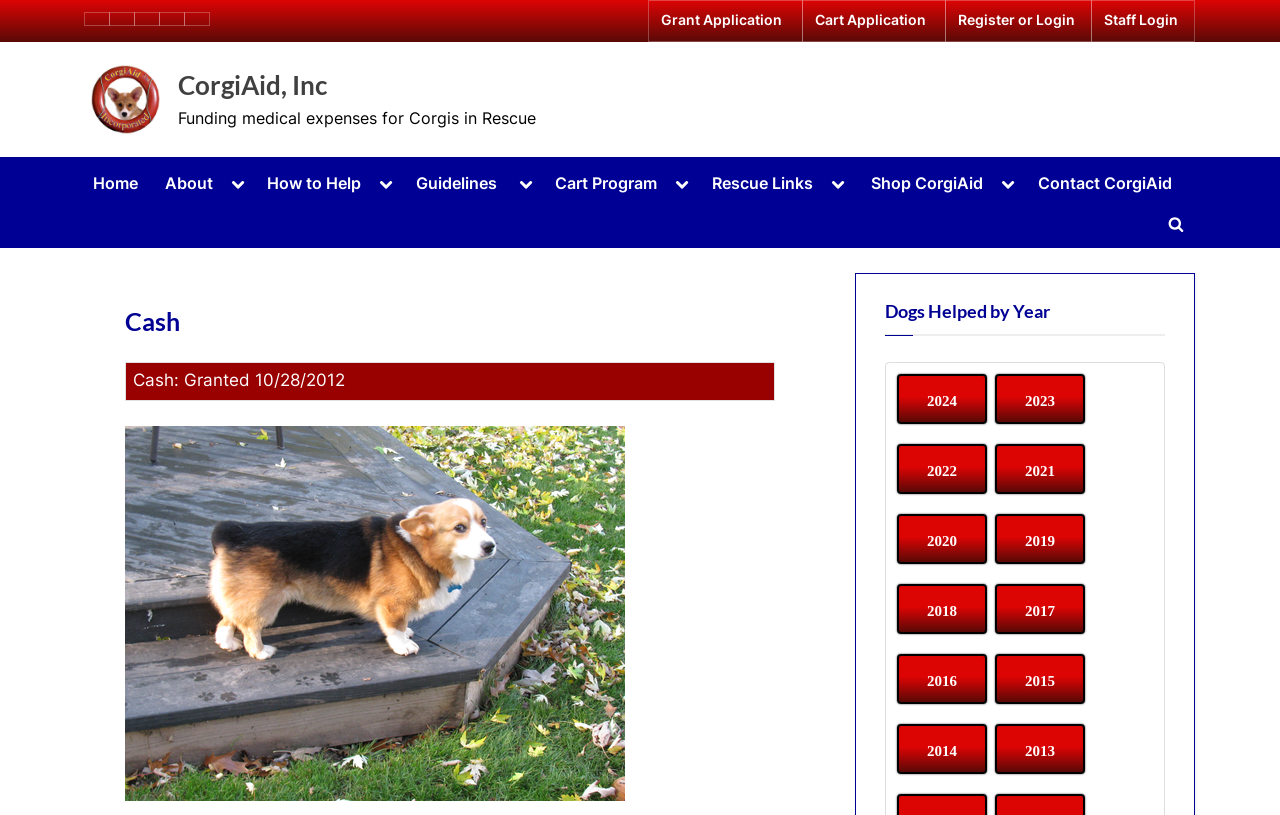Provide the bounding box coordinates for the UI element that is described by this text: "Home". The coordinates should be in the form of four float numbers between 0 and 1: [left, top, right, bottom].

[0.066, 0.201, 0.114, 0.248]